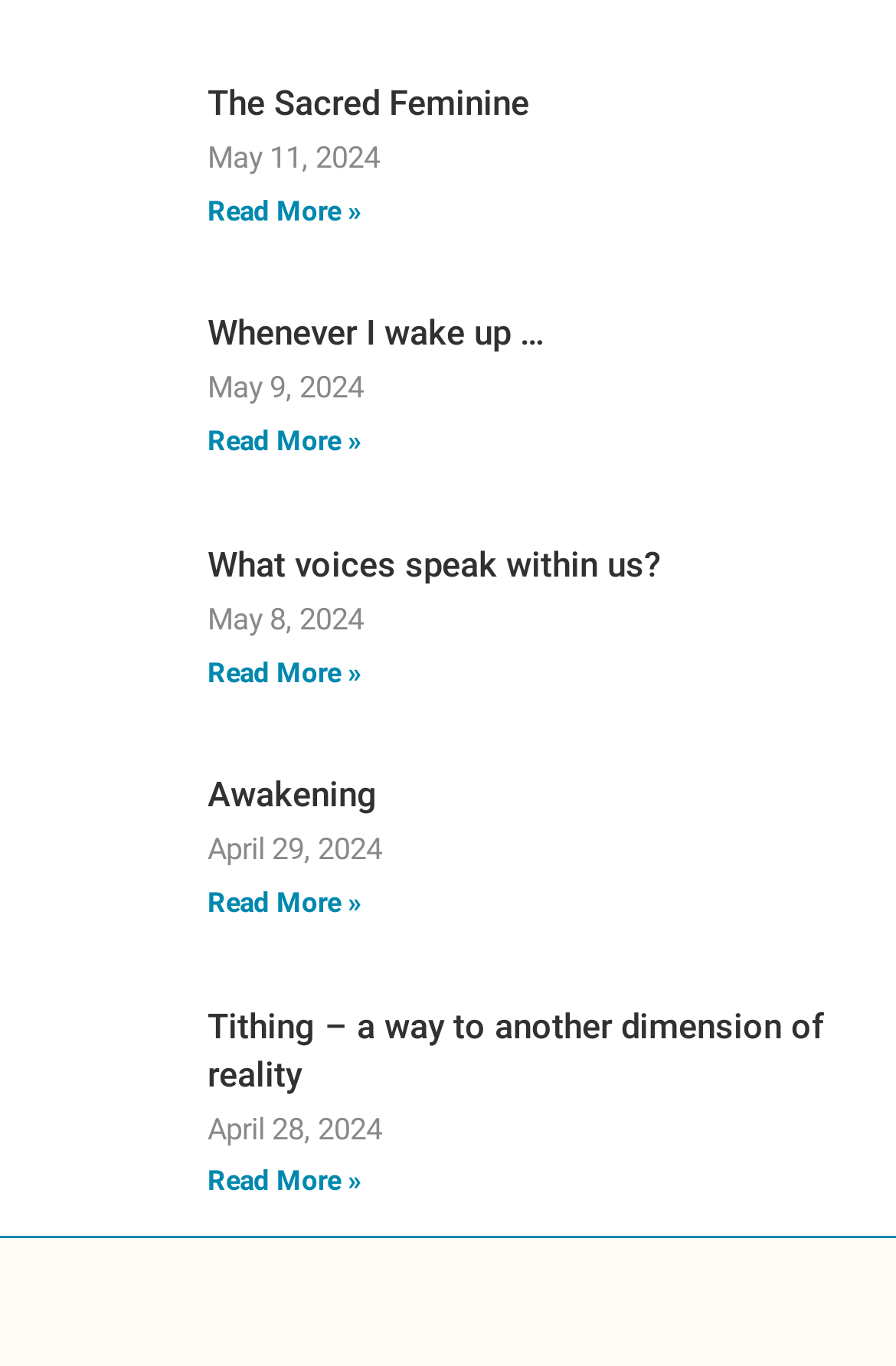Pinpoint the bounding box coordinates of the clickable element to carry out the following instruction: "Read more about The Sacred Feminine."

[0.232, 0.142, 0.403, 0.166]